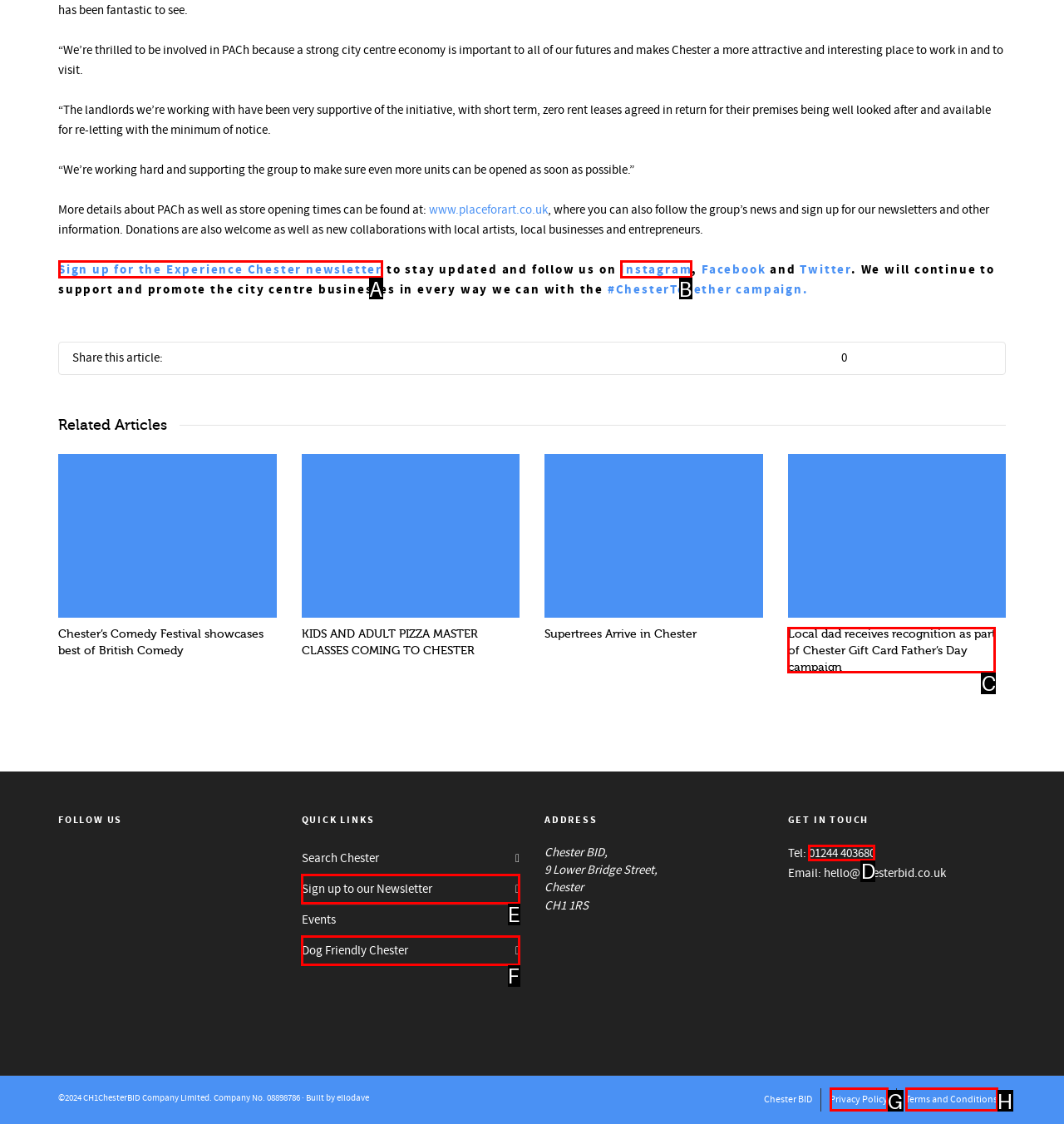Identify the option that corresponds to the description: Sign up to our Newsletter 
Provide the letter of the matching option from the available choices directly.

E